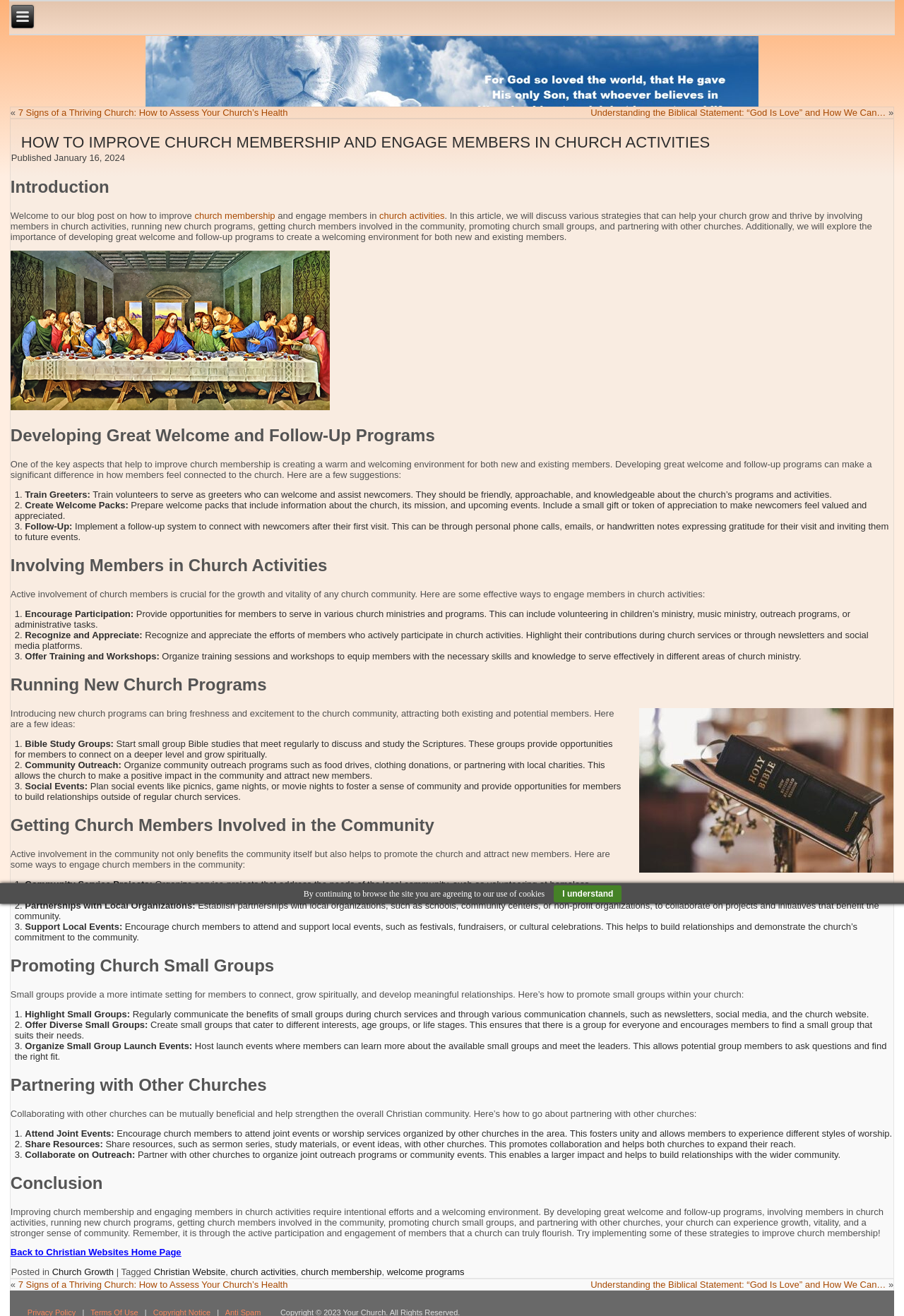Offer a detailed explanation of the webpage layout and contents.

This webpage is about improving church membership and engaging members in church activities. At the top, there is a link to another article titled "7 Signs of a Thriving Church: How to Assess Your Church’s Health" and another link to "Understanding the Biblical Statement: “God Is Love” and How We Can…". 

Below these links, there is a heading that reads "HOW TO IMPROVE CHURCH MEMBERSHIP AND ENGAGE MEMBERS IN CHURCH ACTIVITIES" followed by a brief introduction to the article. The introduction explains that the article will discuss various strategies to help churches grow and thrive by involving members in church activities.

The article is divided into several sections, each focusing on a different strategy. The first section is about developing great welcome and follow-up programs to create a warm and welcoming environment for both new and existing members. This section provides suggestions such as training greeters, creating welcome packs, and implementing a follow-up system.

The next section is about involving members in church activities, which is crucial for the growth and vitality of any church community. This section provides effective ways to engage members, including encouraging participation, recognizing and appreciating their efforts, and offering training and workshops.

The following sections discuss running new church programs, getting church members involved in the community, promoting church small groups, and partnering with other churches. Each section provides ideas and suggestions on how to implement these strategies, such as introducing new church programs, organizing community service projects, supporting local events, and hosting small group launch events.

Throughout the article, there are several headings, links, and images that break up the text and provide visual interest. The images are related to the topic of improving church membership and engaging members in church activities. Overall, the webpage provides a comprehensive guide on how to improve church membership and engage members in church activities.